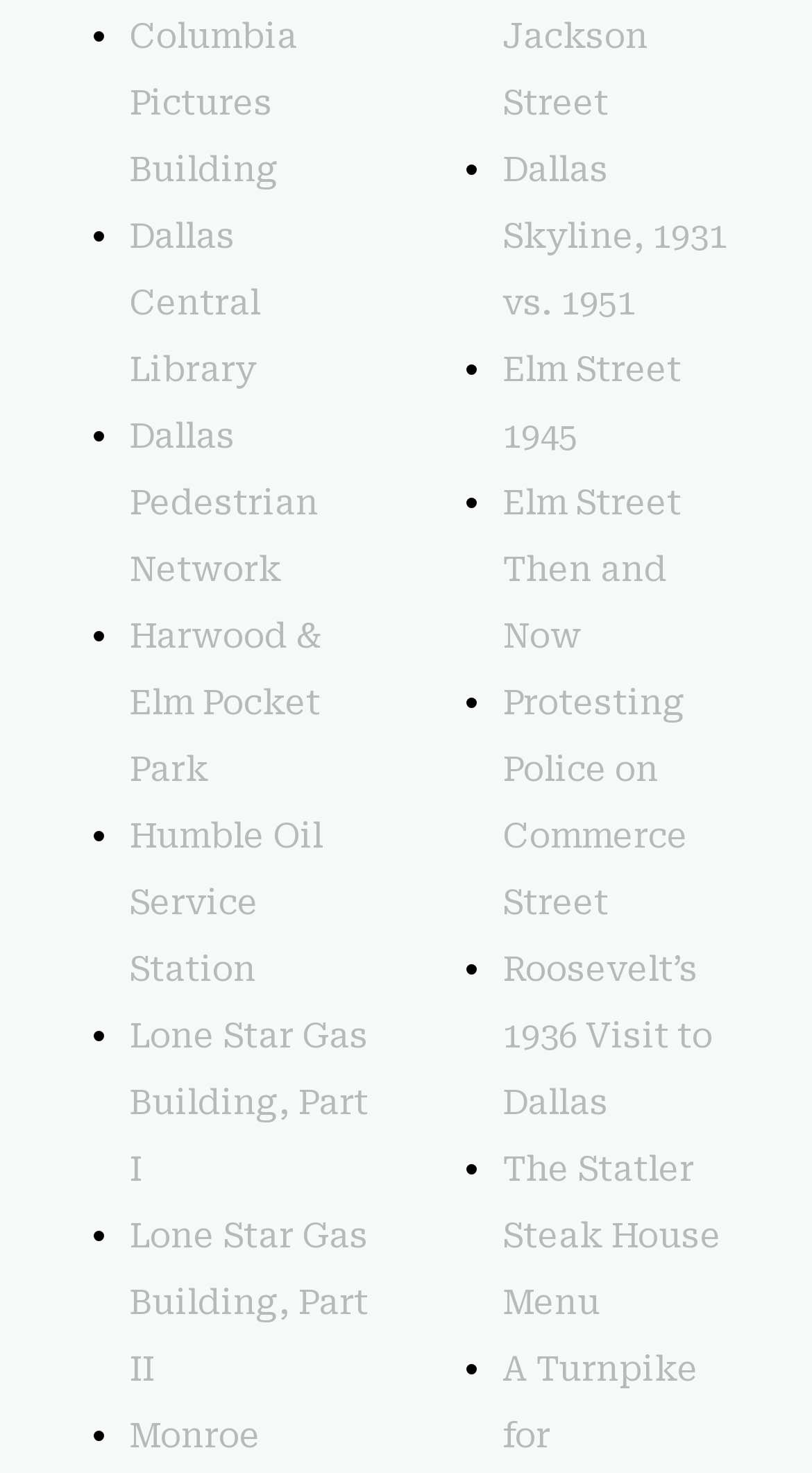Locate and provide the bounding box coordinates for the HTML element that matches this description: "Blog".

None